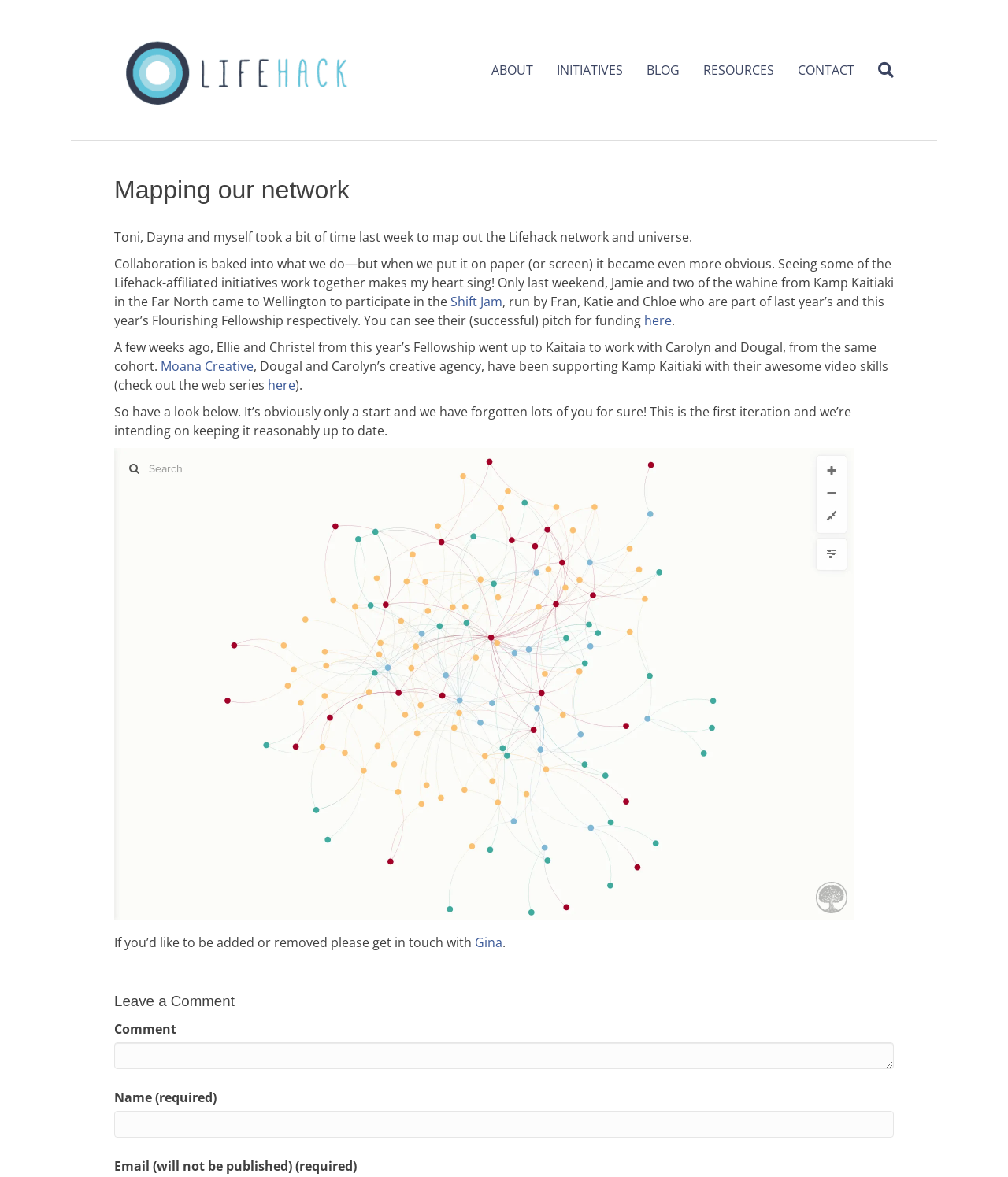Who is the author of the article? Observe the screenshot and provide a one-word or short phrase answer.

Not mentioned